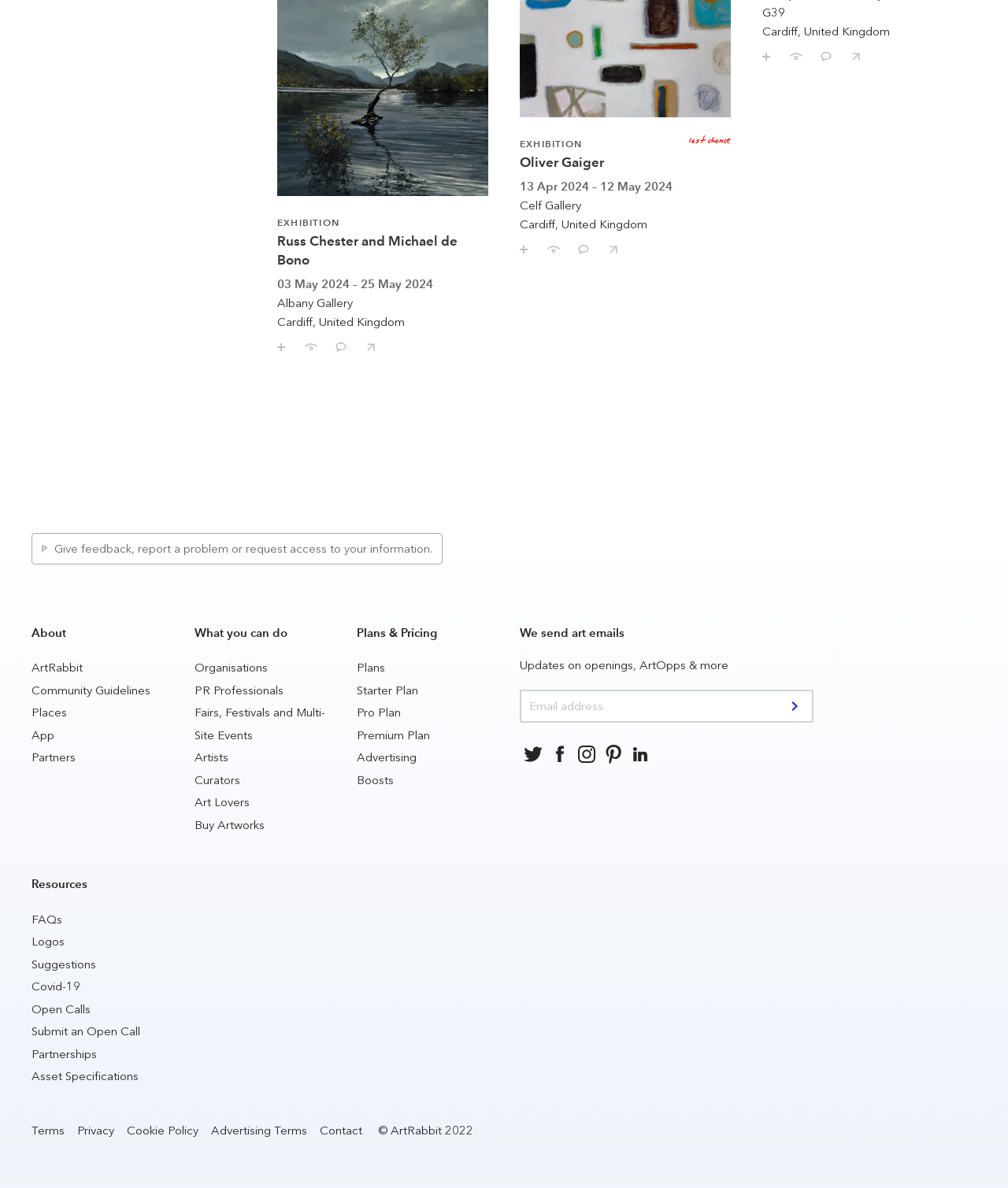What is the 'Resources' section used for?
Analyze the image and deliver a detailed answer to the question.

The 'Resources' section provides links to additional resources, such as FAQs, logos, suggestions, and more, which can be used to support users in their interactions with ArtRabbit.